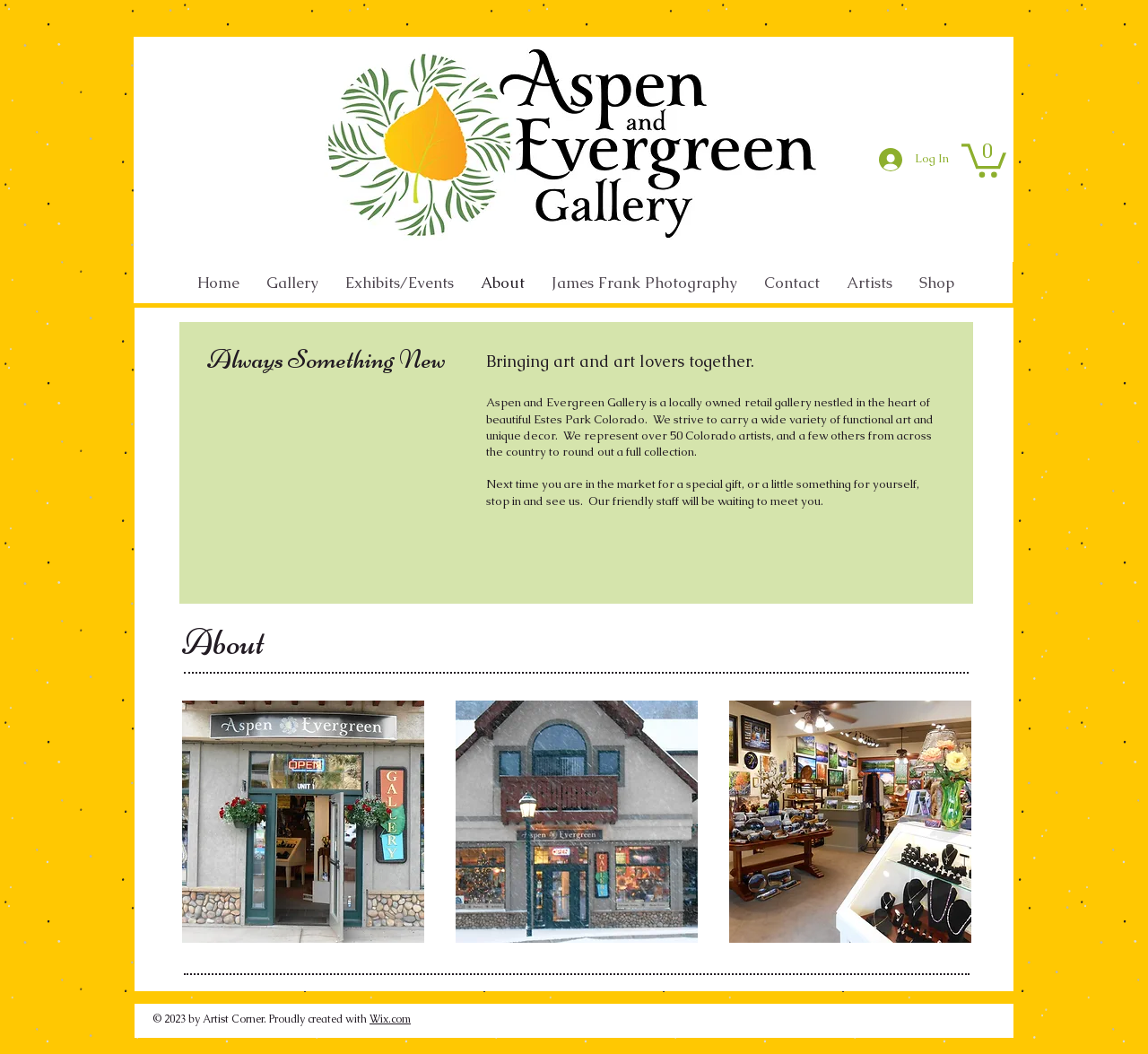Determine the bounding box coordinates of the region to click in order to accomplish the following instruction: "Click the Log In button". Provide the coordinates as four float numbers between 0 and 1, specifically [left, top, right, bottom].

[0.755, 0.135, 0.838, 0.167]